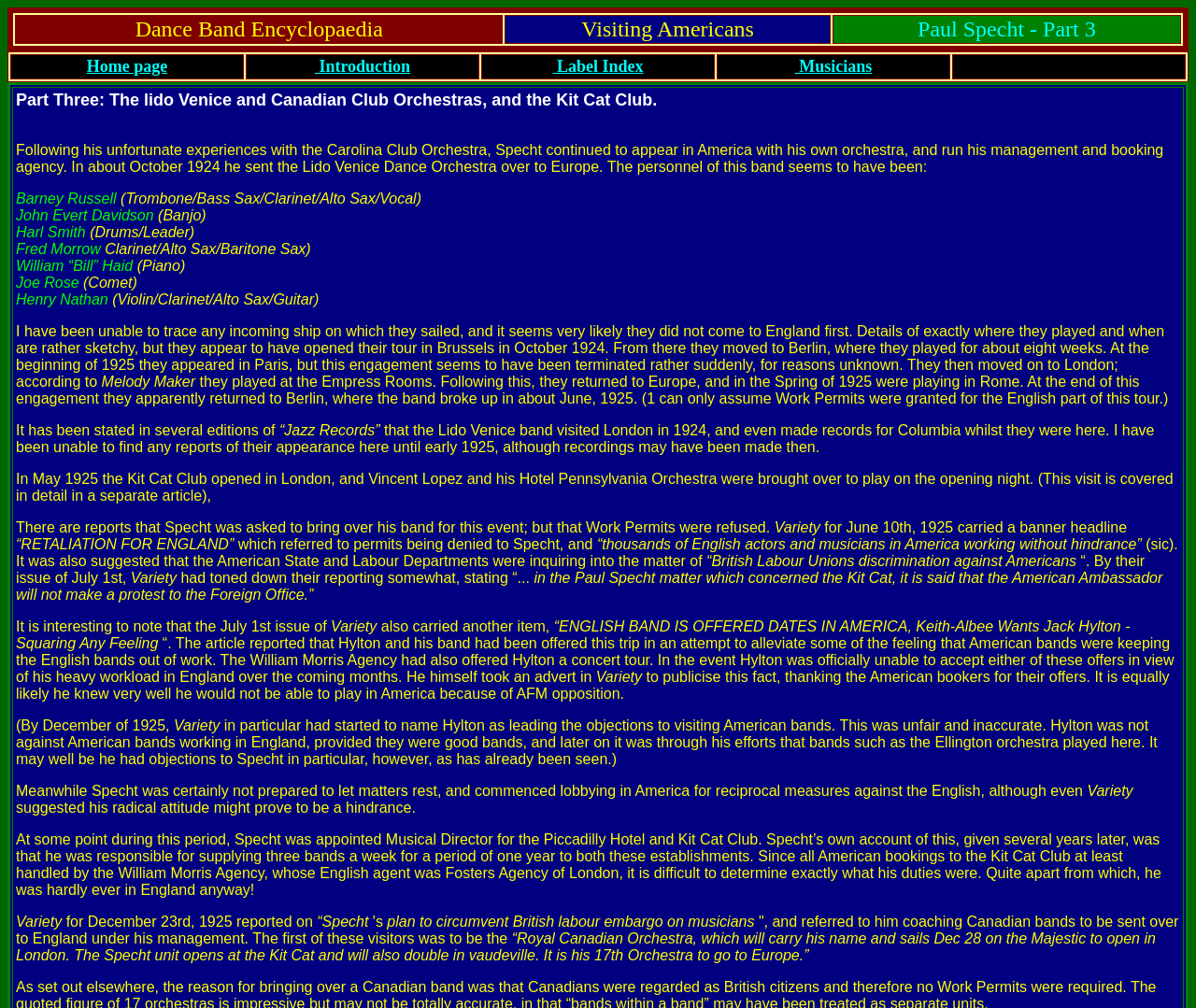Provide a one-word or short-phrase answer to the question:
What is the name of the club where Paul Specht's unit was to open?

Kit Cat Club